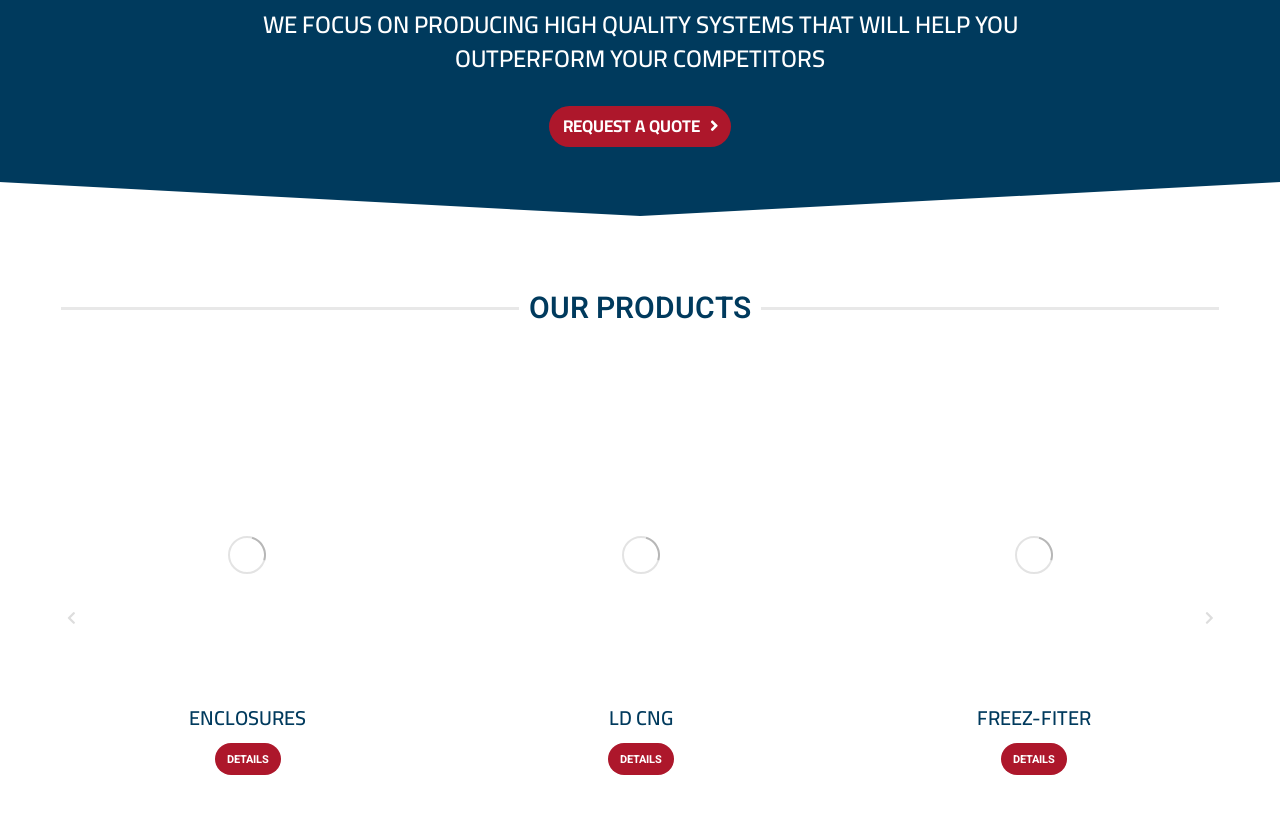Show the bounding box coordinates of the region that should be clicked to follow the instruction: "Learn more about LD CNG."

[0.475, 0.9, 0.527, 0.939]